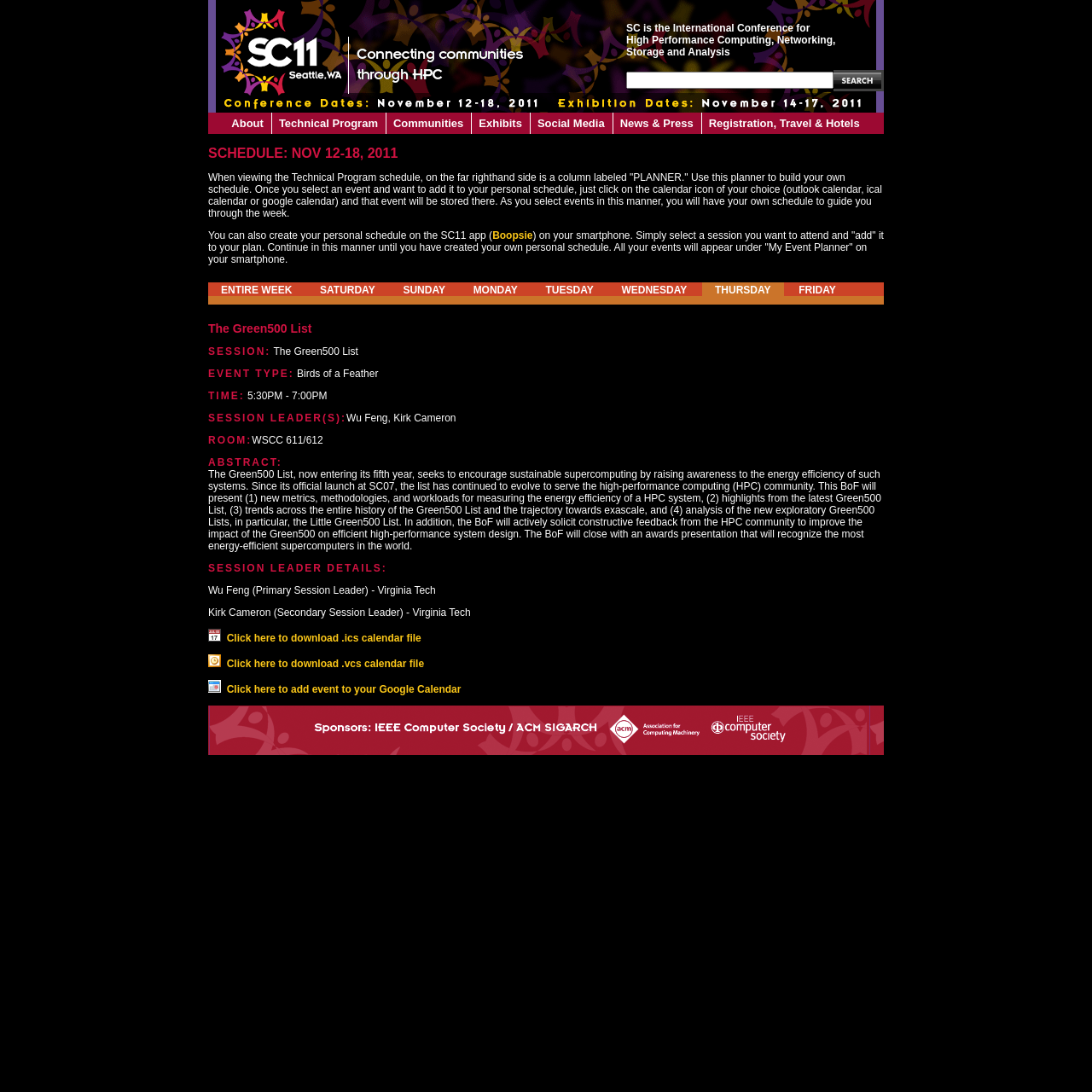Given the element description: "News & Press", predict the bounding box coordinates of this UI element. The coordinates must be four float numbers between 0 and 1, given as [left, top, right, bottom].

[0.561, 0.103, 0.642, 0.123]